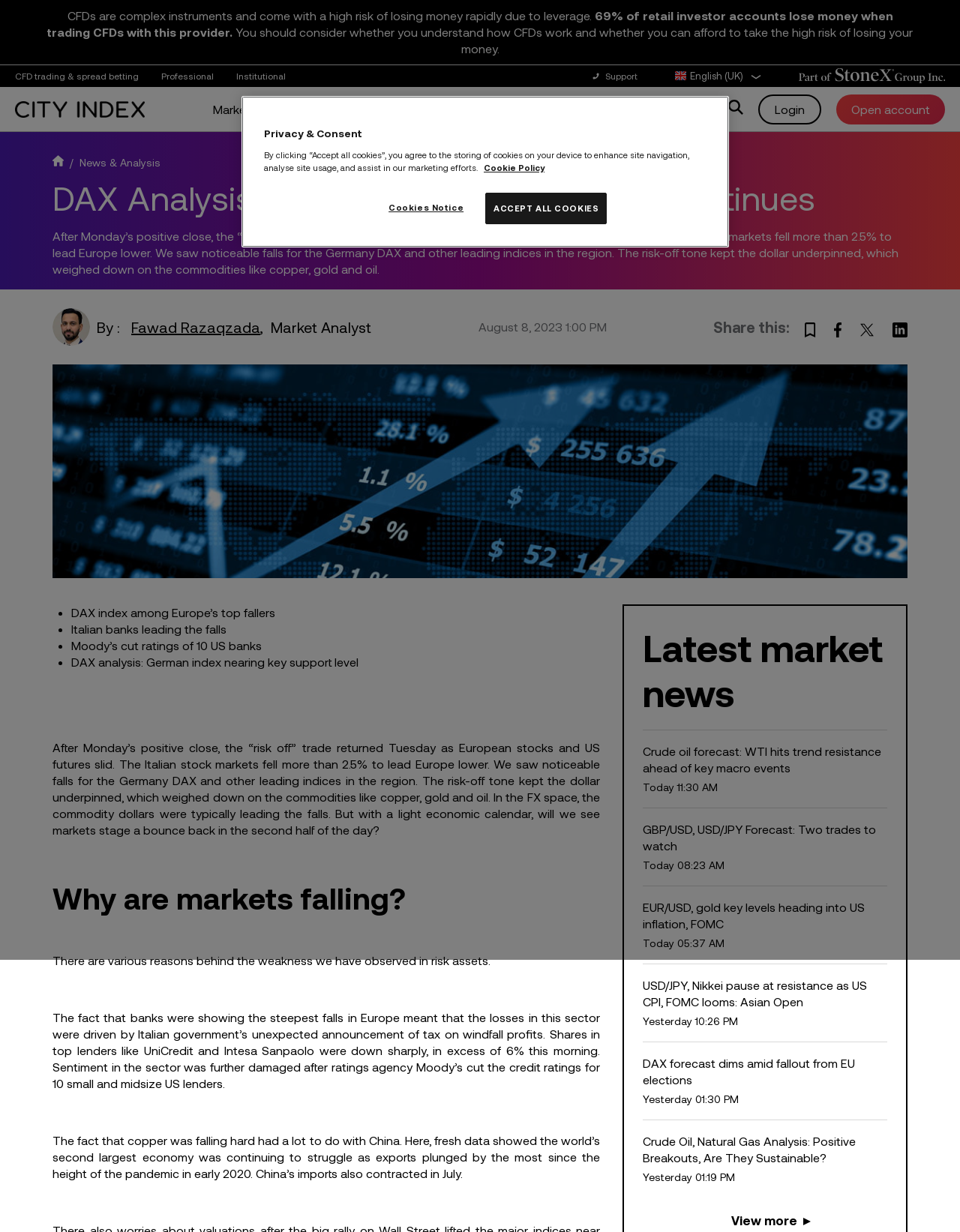Based on what you see in the screenshot, provide a thorough answer to this question: What is the topic of the article?

I determined the topic of the article by looking at the title, which is 'DAX Analysis: Stocks fall as risk off tone continues'.